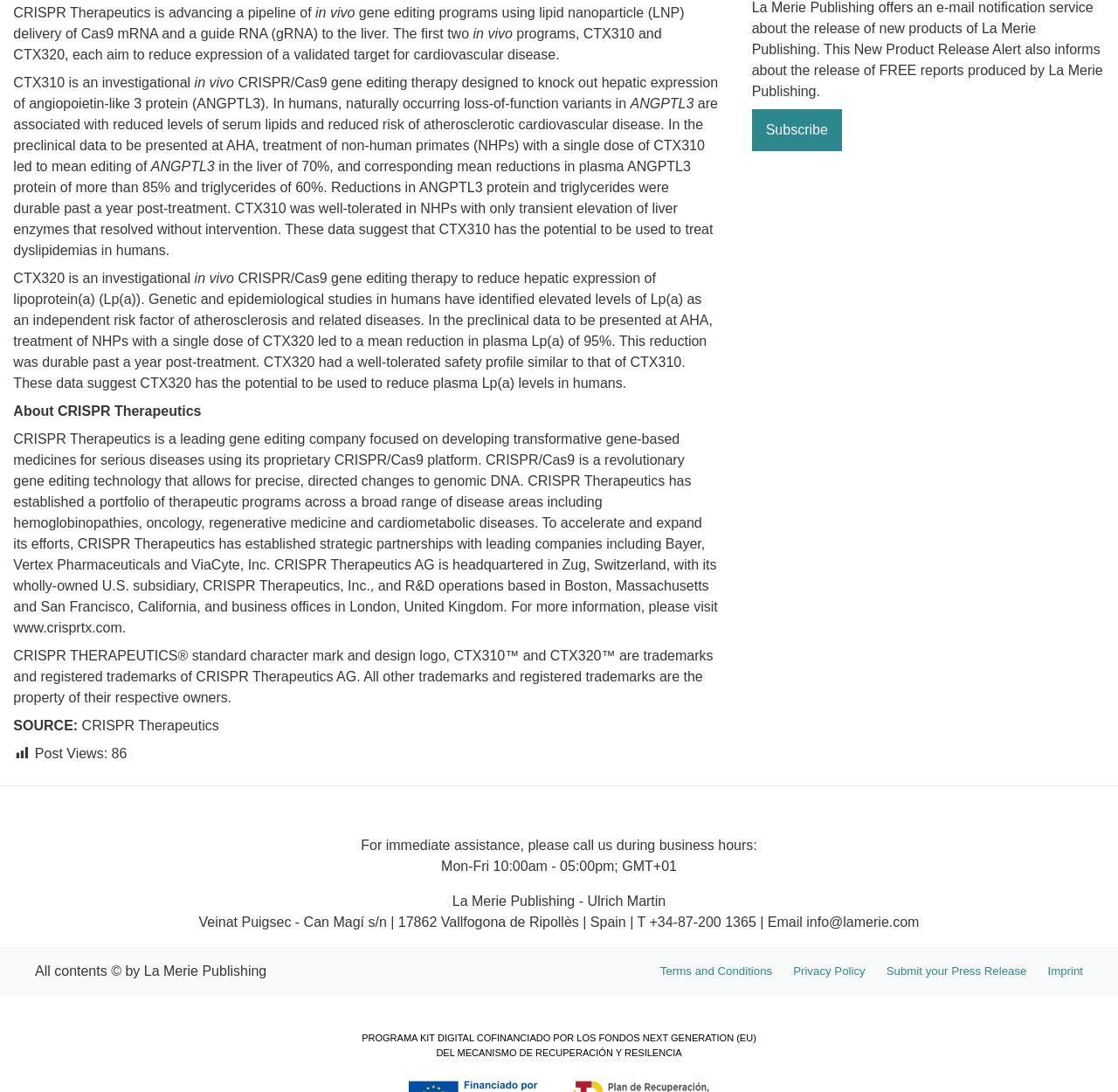Use one word or a short phrase to answer the question provided: 
How many post views are there?

86